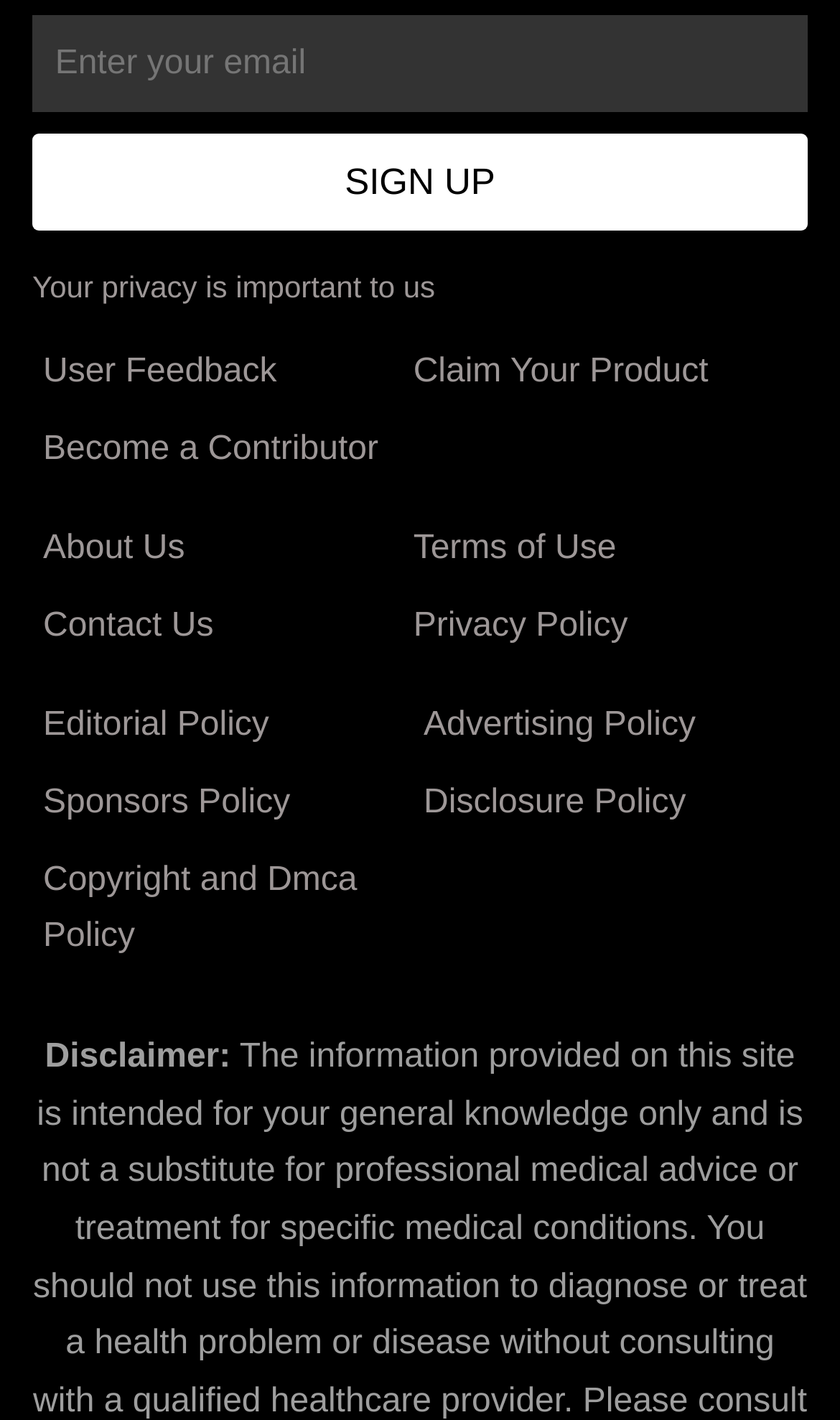Determine the bounding box for the HTML element described here: "Editorial Policy". The coordinates should be given as [left, top, right, bottom] with each number being a float between 0 and 1.

[0.038, 0.485, 0.482, 0.539]